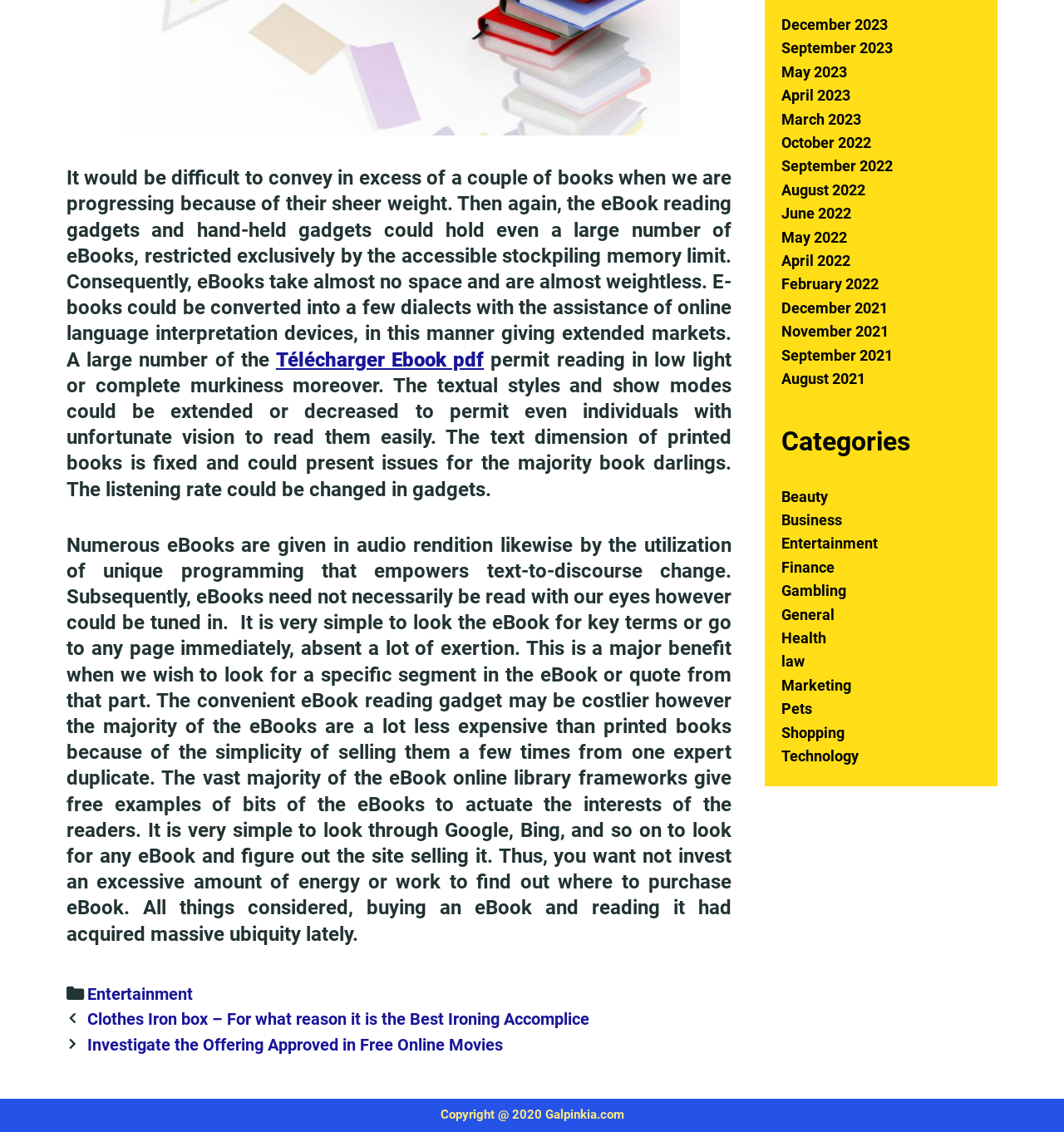What is the benefit of eBooks over printed books?
Please provide a comprehensive answer based on the contents of the image.

According to the text, eBooks take almost no space and are almost weightless, which is a significant advantage over printed books that are heavy and take up a lot of space.